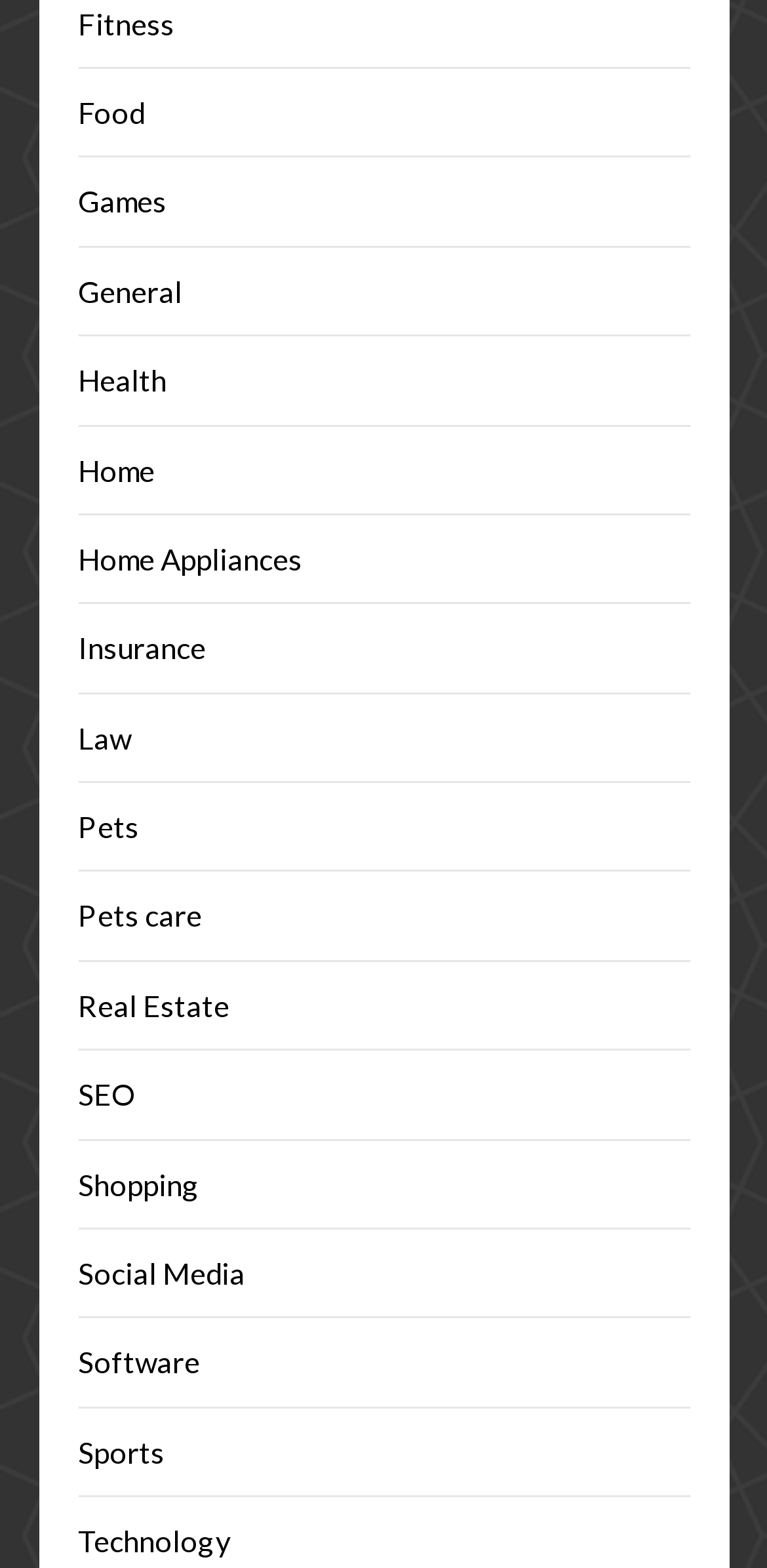Find the bounding box coordinates for the area that must be clicked to perform this action: "explore Technology".

[0.101, 0.971, 0.301, 0.994]